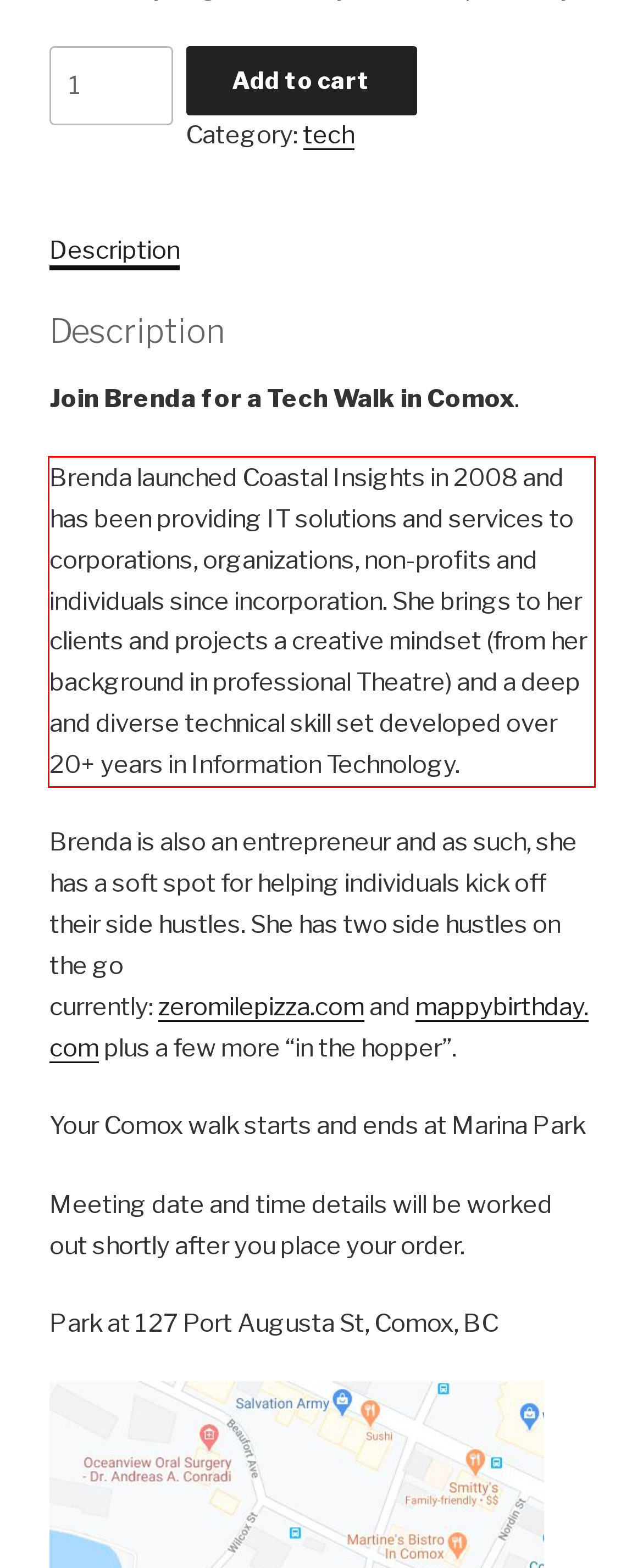There is a UI element on the webpage screenshot marked by a red bounding box. Extract and generate the text content from within this red box.

Brenda launched Coastal Insights in 2008 and has been providing IT solutions and services to corporations, organizations, non-profits and individuals since incorporation. She brings to her clients and projects a creative mindset (from her background in professional Theatre) and a deep and diverse technical skill set developed over 20+ years in Information Technology.